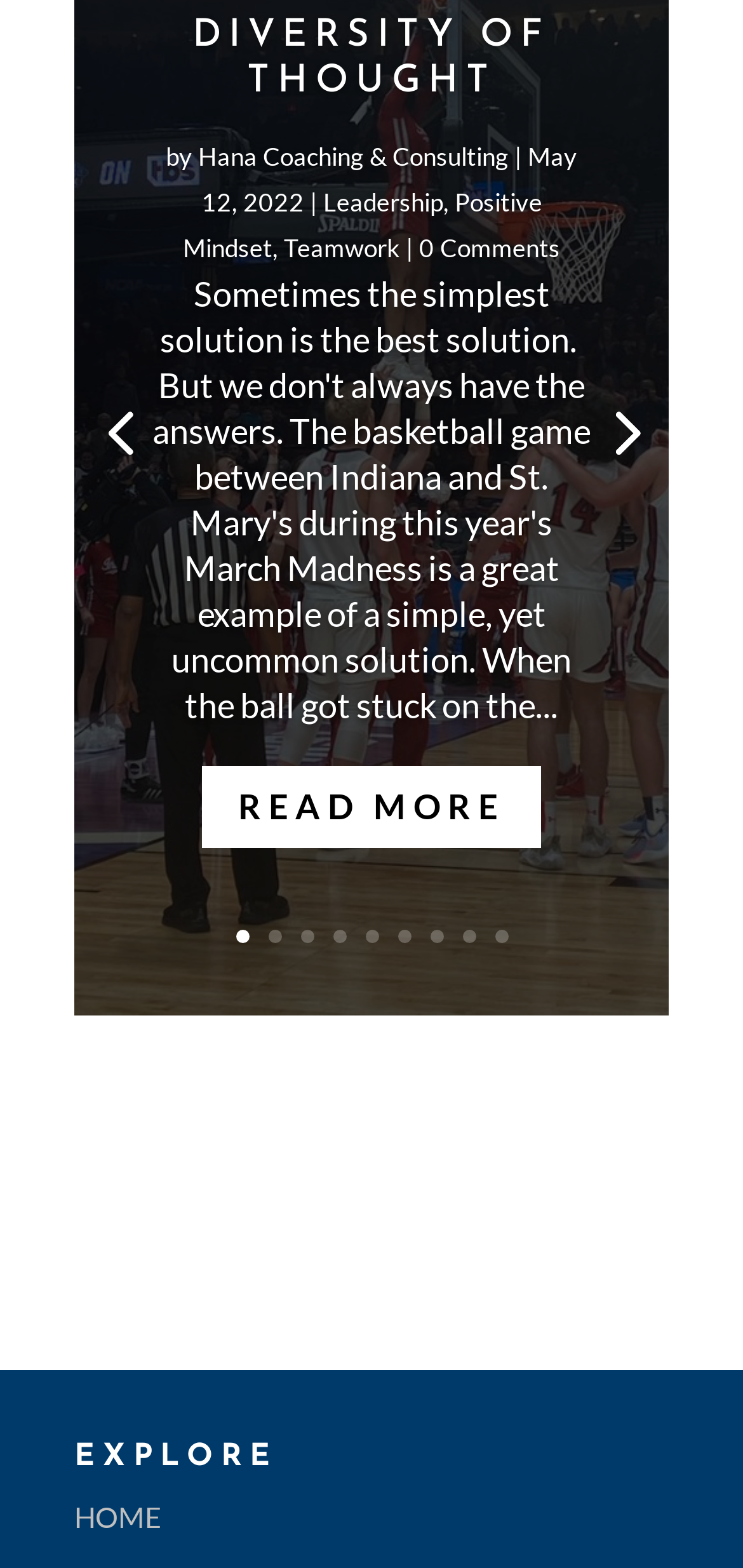Locate the UI element described by Newsletter in the provided webpage screenshot. Return the bounding box coordinates in the format (top-left x, top-left y, bottom-right x, bottom-right y), ensuring all values are between 0 and 1.

None